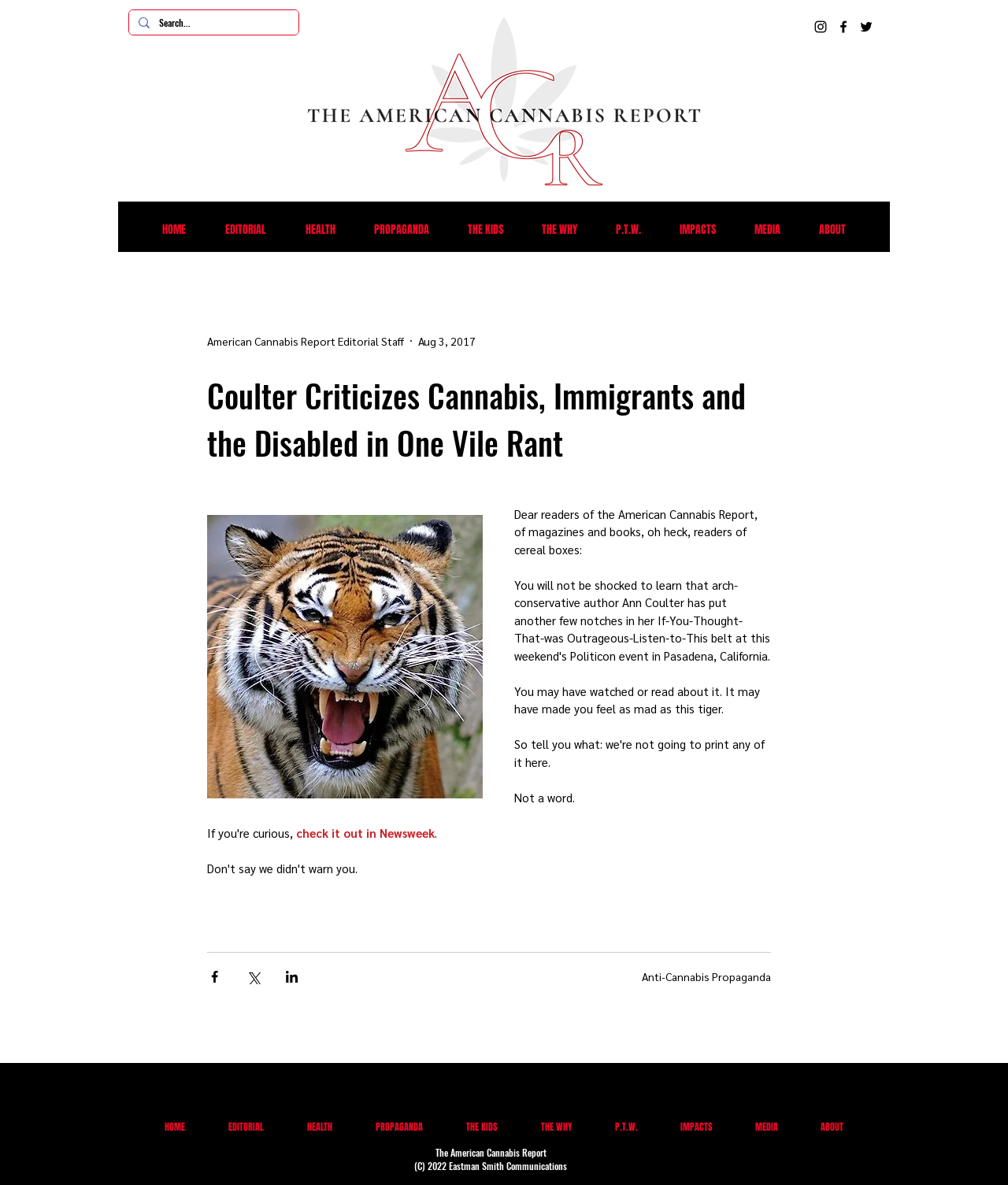What is the purpose of the search box?
Please provide a comprehensive answer based on the information in the image.

The search box is located at the top of the webpage, and it has a placeholder text 'Search...'. This suggests that the purpose of the search box is to allow users to search for content within the website.